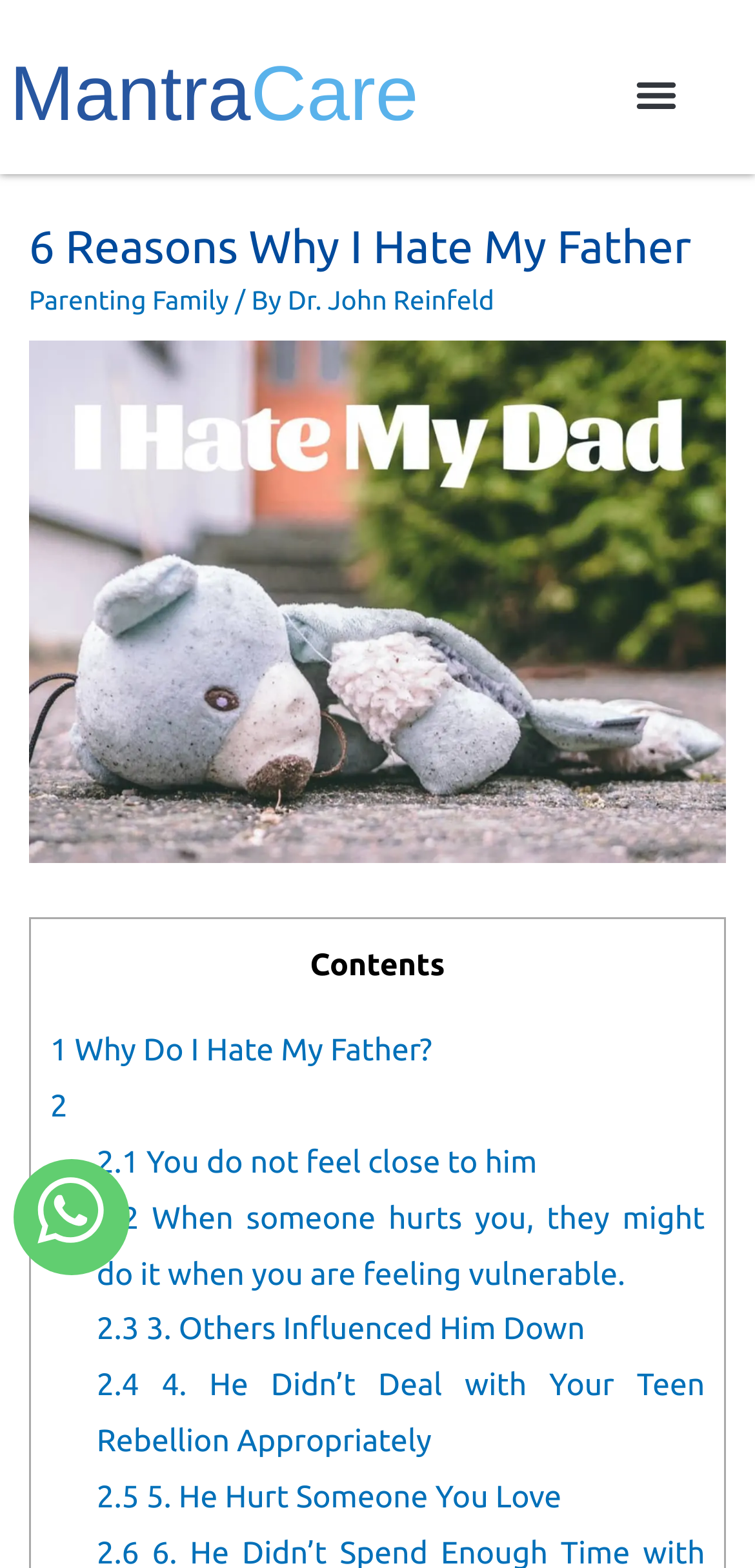What is the topic of the second reason?
Provide a one-word or short-phrase answer based on the image.

You do not feel close to him